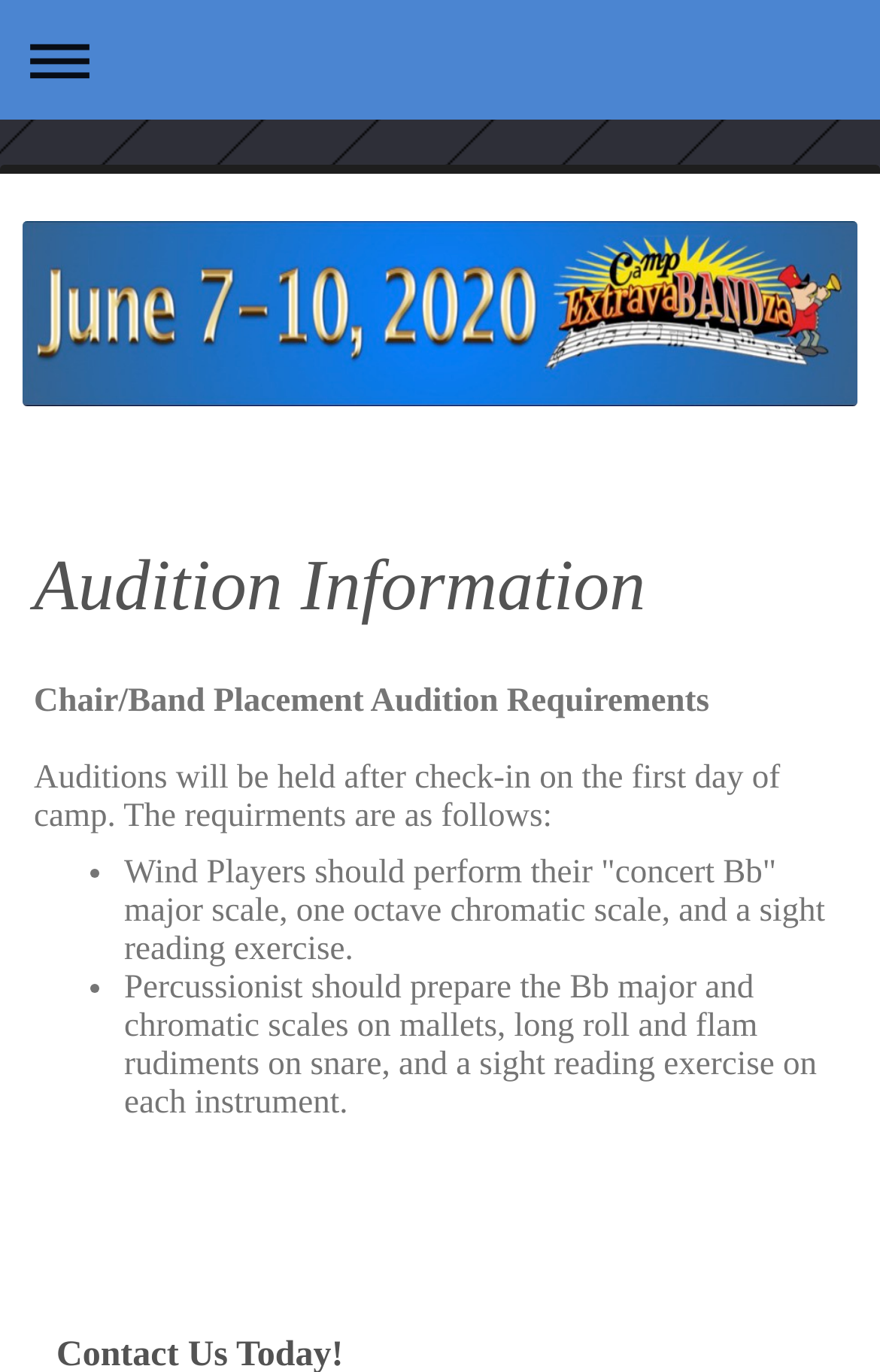Please give a one-word or short phrase response to the following question: 
What is the first step of the audition process?

Check-in